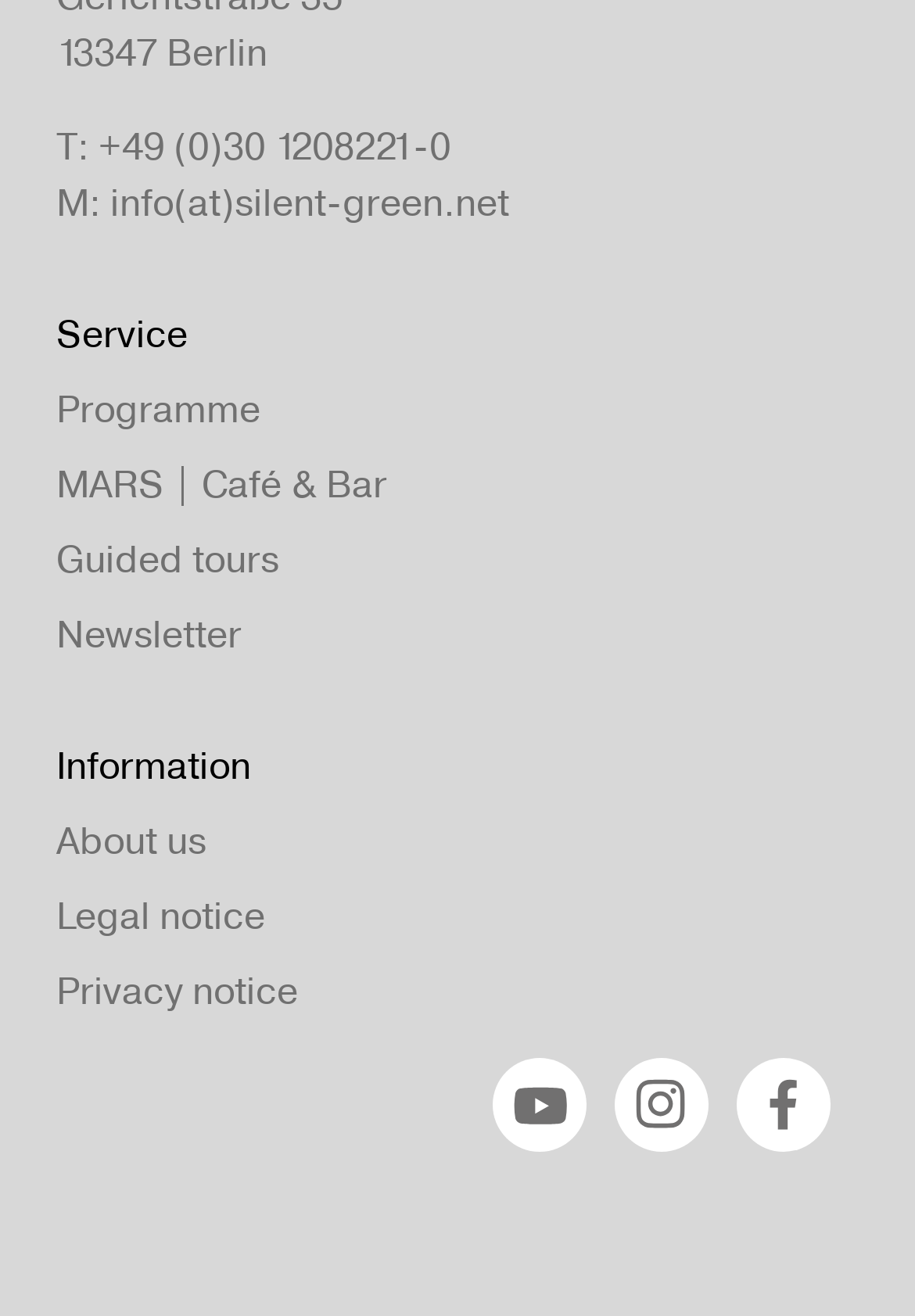Locate the bounding box coordinates of the area you need to click to fulfill this instruction: 'Visit Silent Green on Youtube'. The coordinates must be in the form of four float numbers ranging from 0 to 1: [left, top, right, bottom].

[0.538, 0.805, 0.641, 0.876]